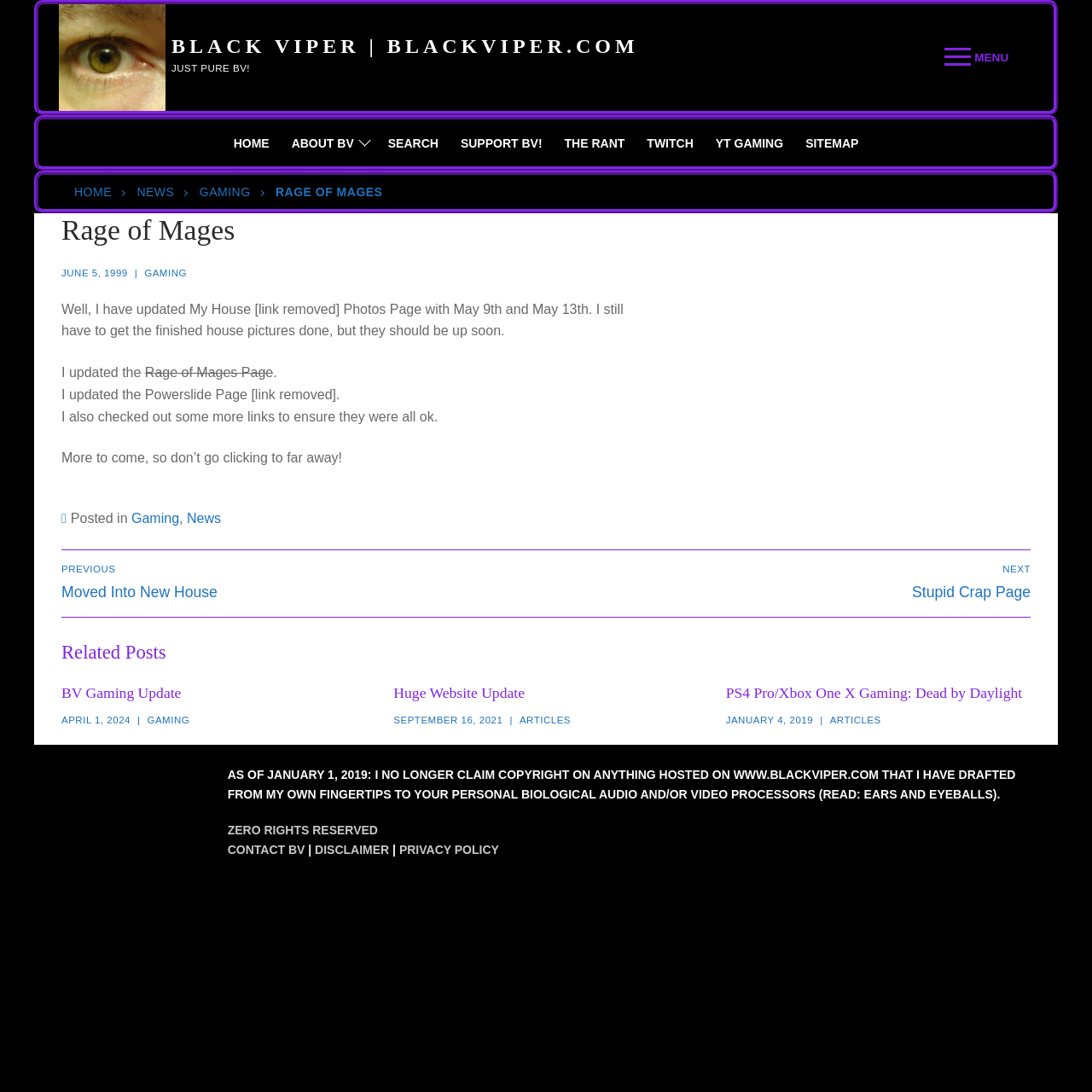Please locate the bounding box coordinates of the element that should be clicked to achieve the given instruction: "Click the 'MENU' button".

[0.892, 0.047, 0.924, 0.059]